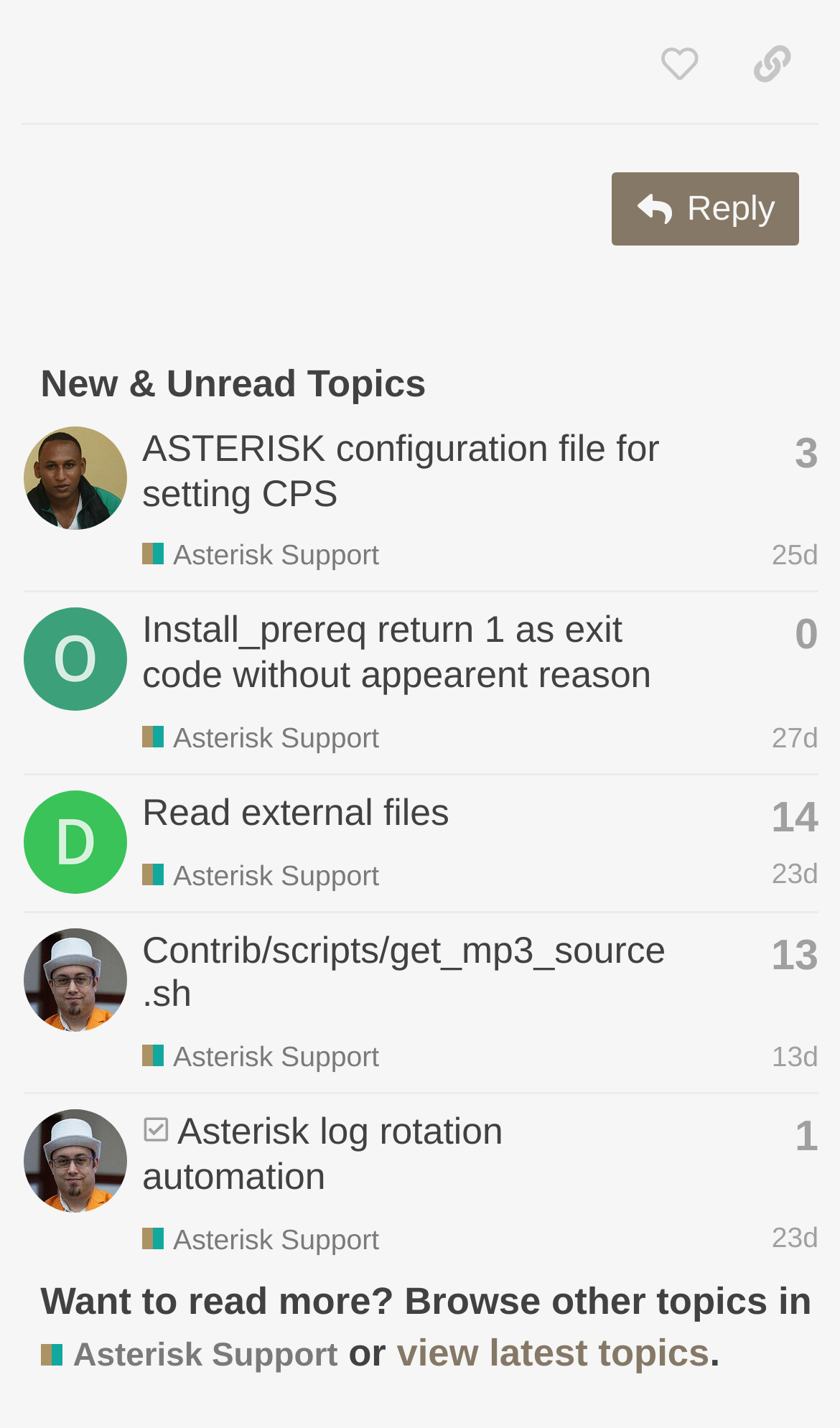Who is the latest poster of the second topic?
Please respond to the question with a detailed and well-explained answer.

I looked at the second row in the table under the 'New & Unread Topics' heading and found the link 'oliv2831's profile, latest poster', which indicates that oliv2831 is the latest poster of the second topic.